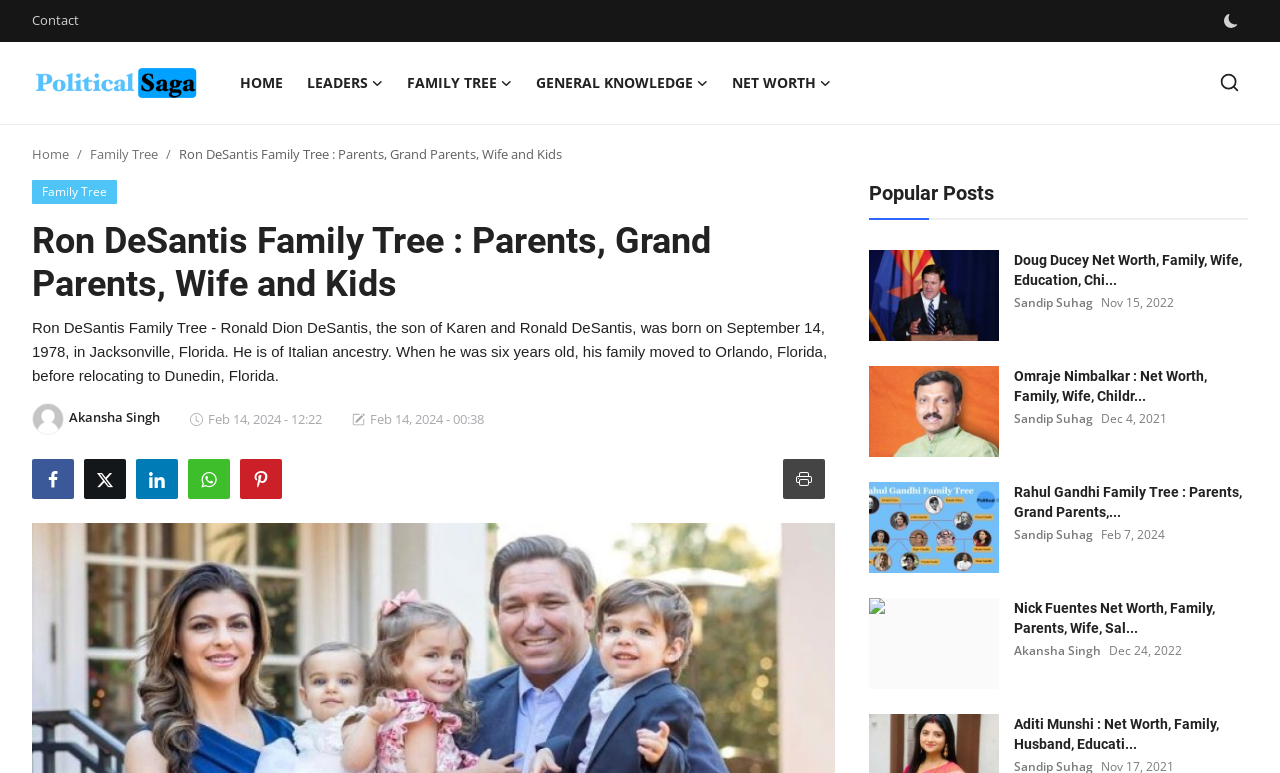Using the details from the image, please elaborate on the following question: What is the name of the person whose family tree is being described?

I read the heading of the webpage and found that it is describing the family tree of Ron DeSantis, an American politician.